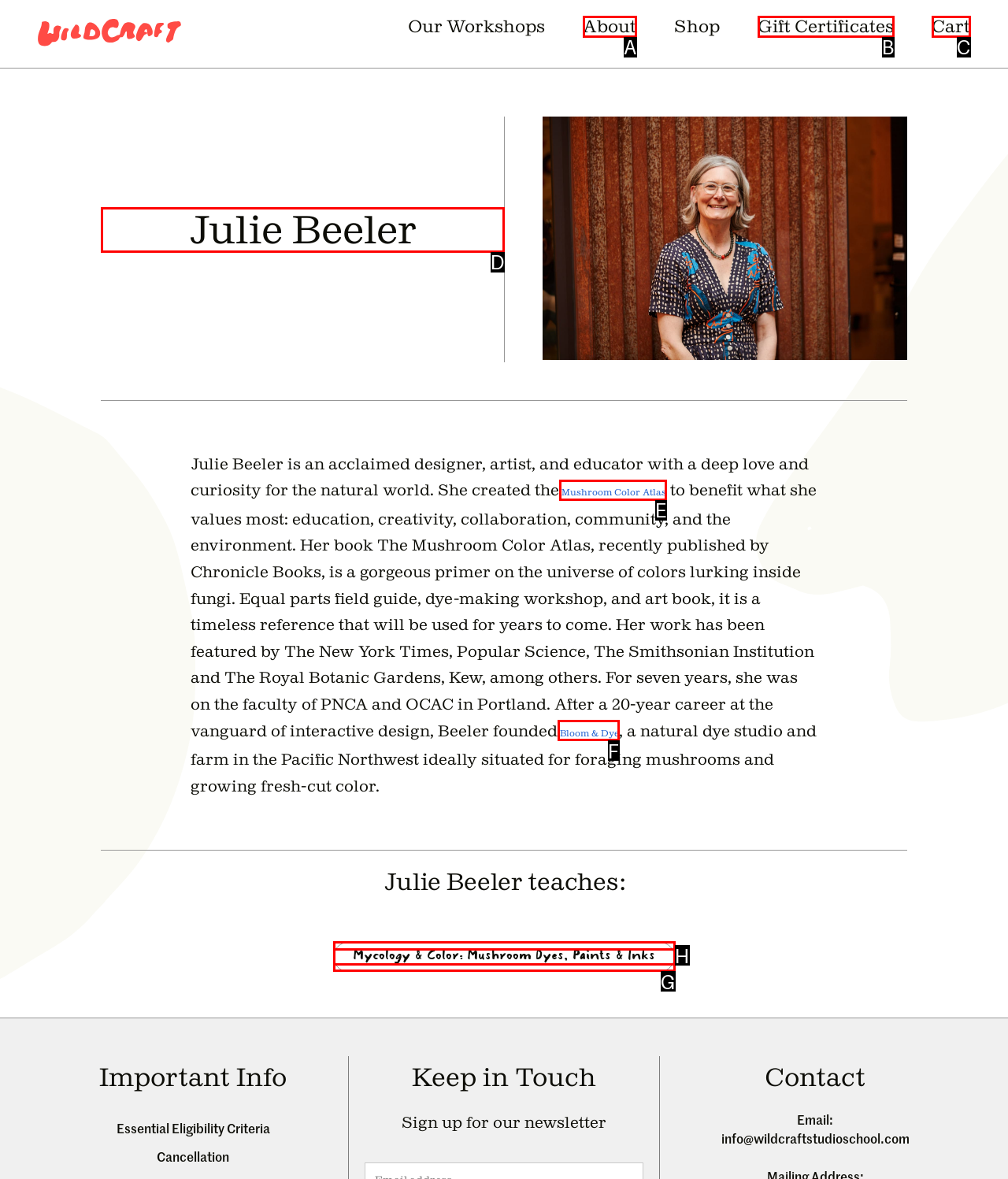Identify the letter of the UI element you should interact with to perform the task: View Julie Beeler's profile
Reply with the appropriate letter of the option.

D